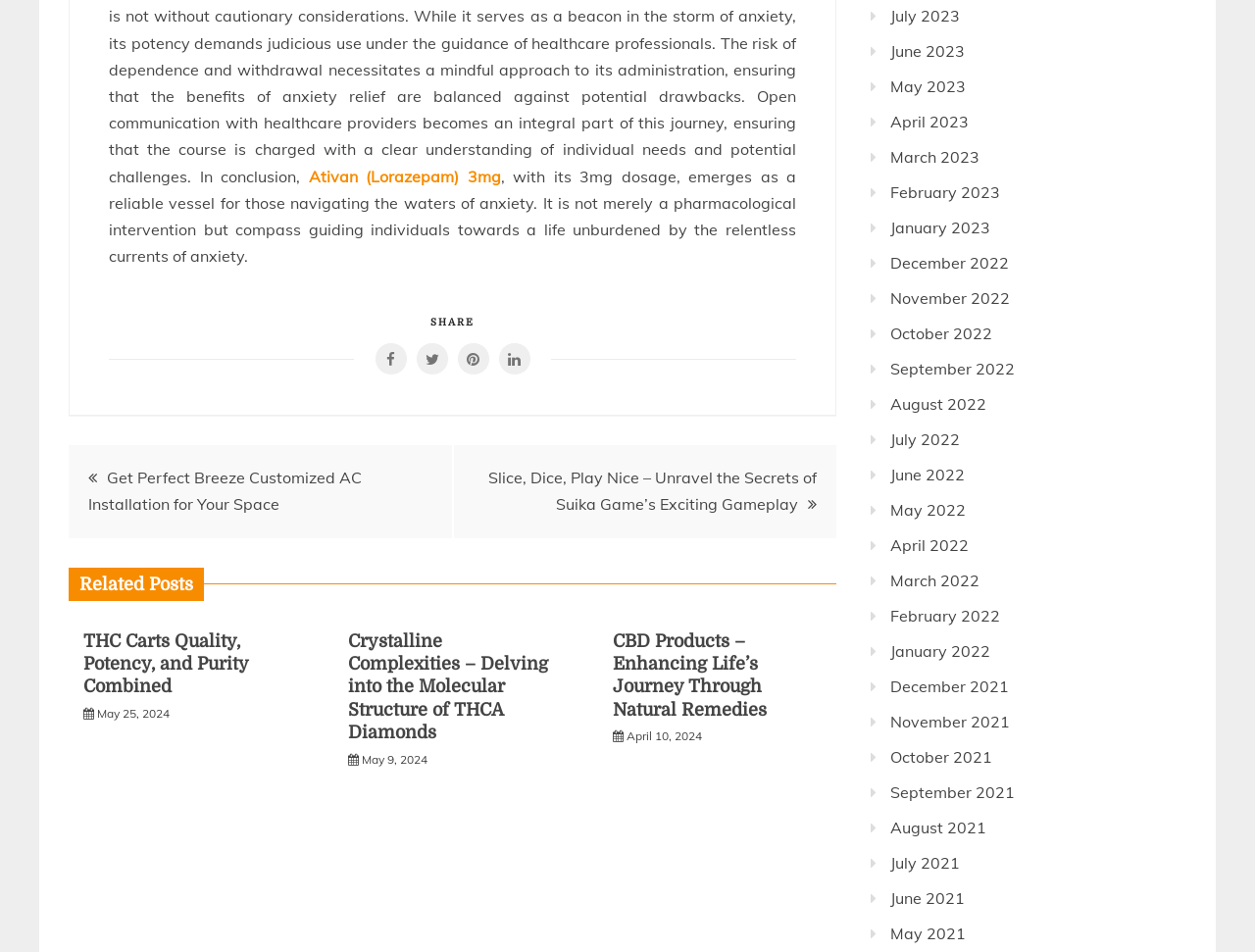What is the date of the second related post?
Based on the image, provide a one-word or brief-phrase response.

May 9, 2024